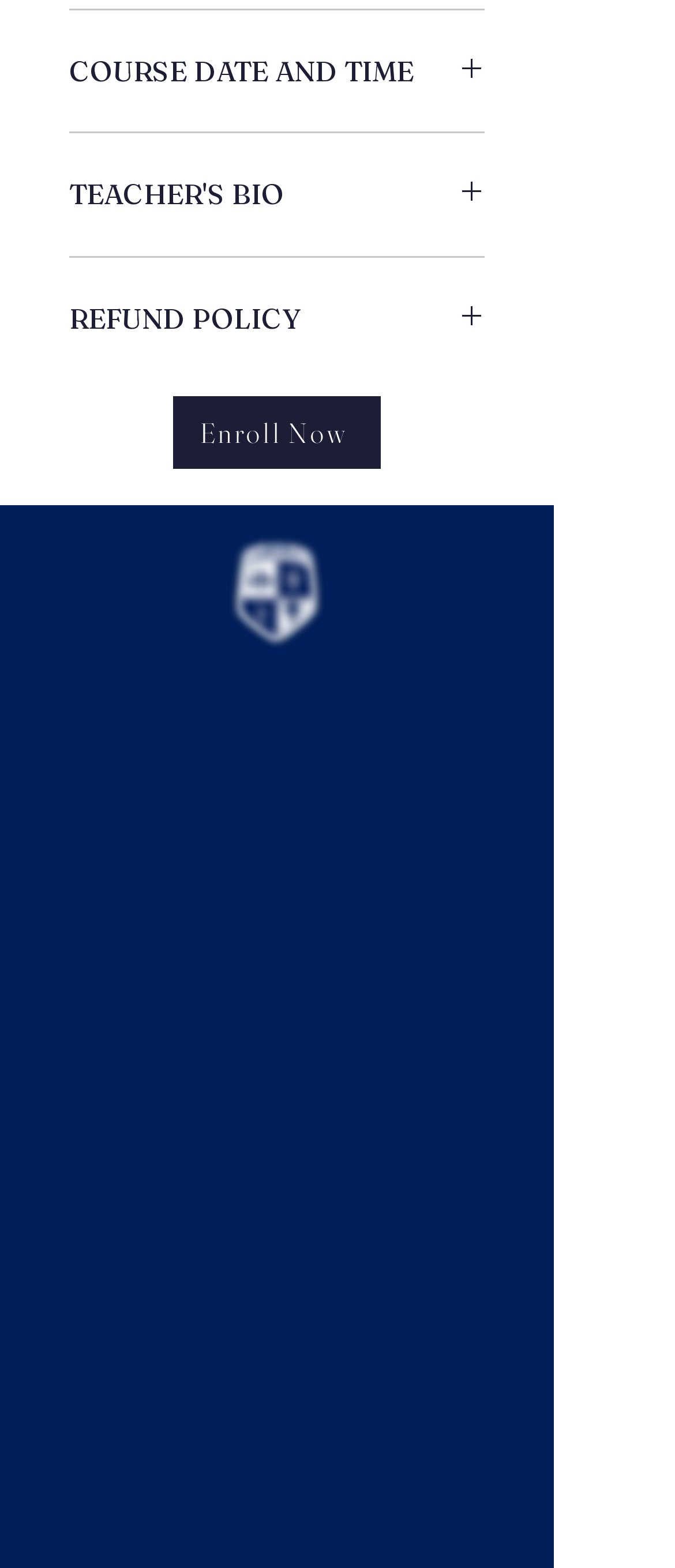Identify the bounding box for the described UI element. Provide the coordinates in (top-left x, top-left y, bottom-right x, bottom-right y) format with values ranging from 0 to 1: College Board

[0.312, 0.941, 0.508, 0.959]